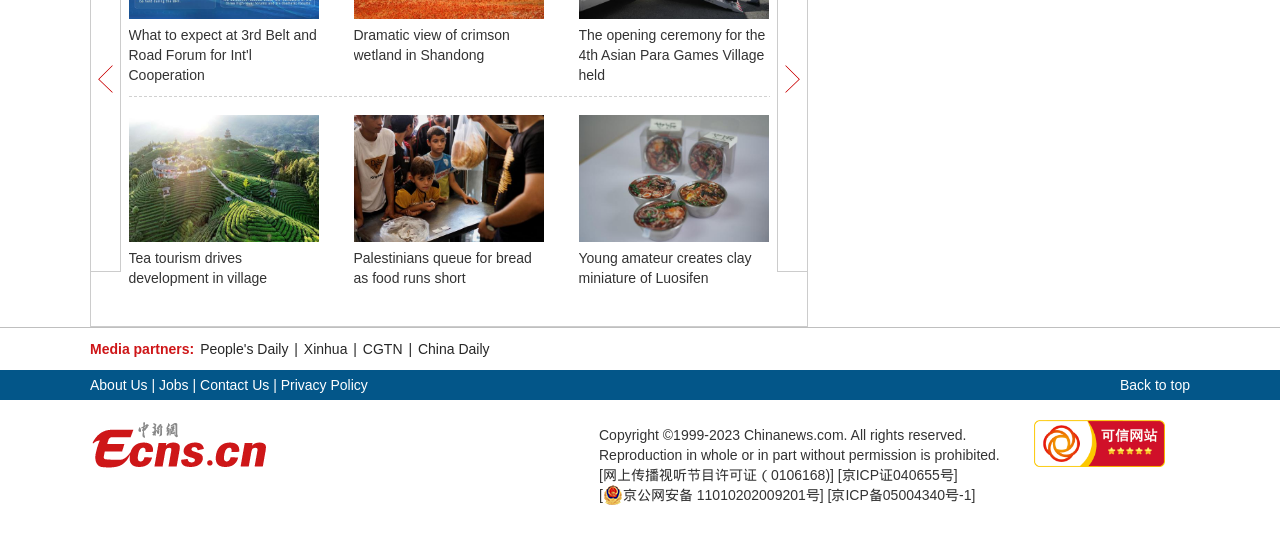Highlight the bounding box coordinates of the region I should click on to meet the following instruction: "Go to the Media Center for 3rd Belt and Road Forum for Int'l Cooperation".

[0.63, 0.369, 0.779, 0.395]